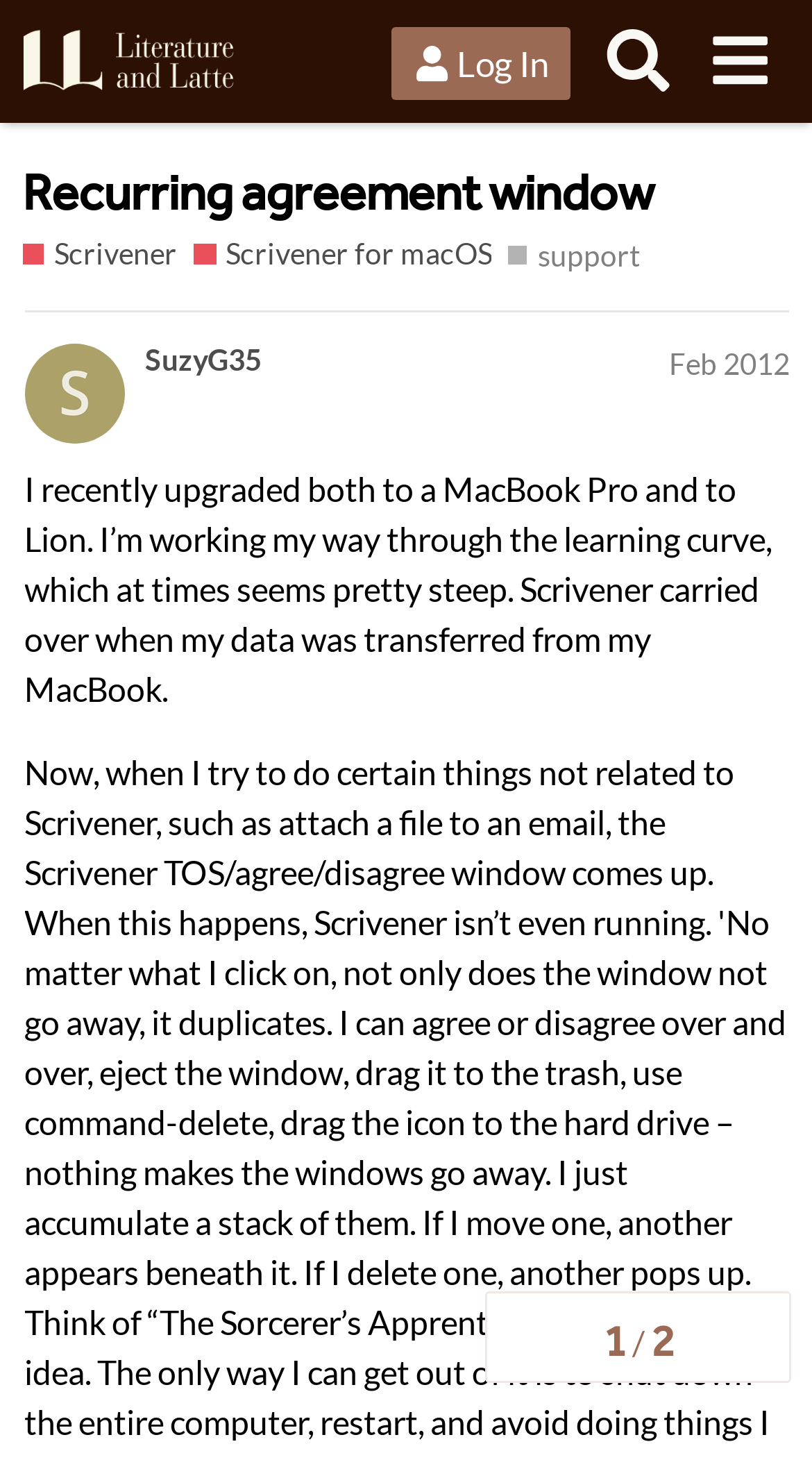Please provide a comprehensive response to the question below by analyzing the image: 
How many topics are shown in the topic progress navigation?

The topic progress navigation is located at the bottom of the webpage, and it shows two topics, represented by the numbers '1' and '2'.